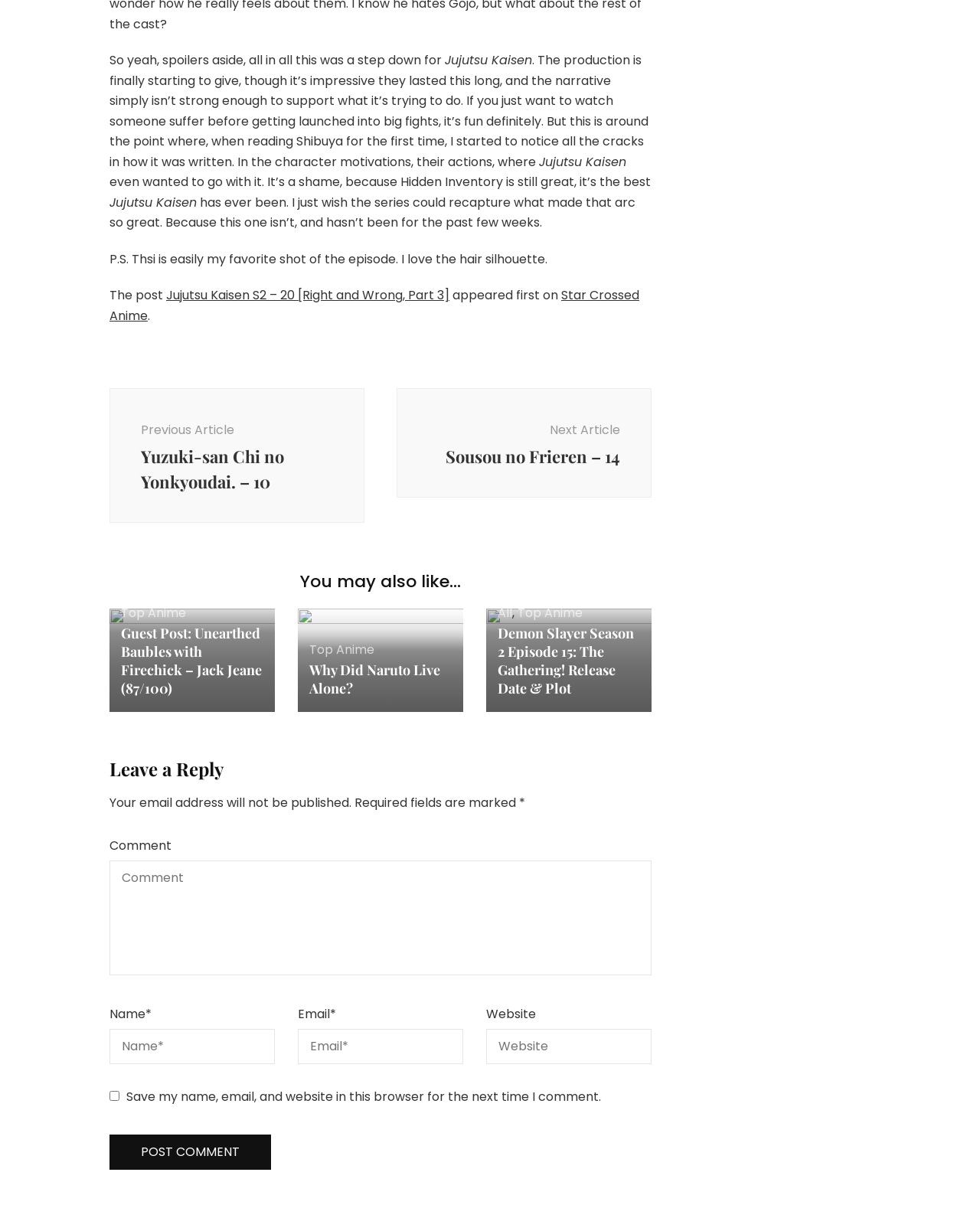Given the description: "parent_node: Email* name="email" placeholder="Email*"", determine the bounding box coordinates of the UI element. The coordinates should be formatted as four float numbers between 0 and 1, [left, top, right, bottom].

[0.304, 0.836, 0.473, 0.865]